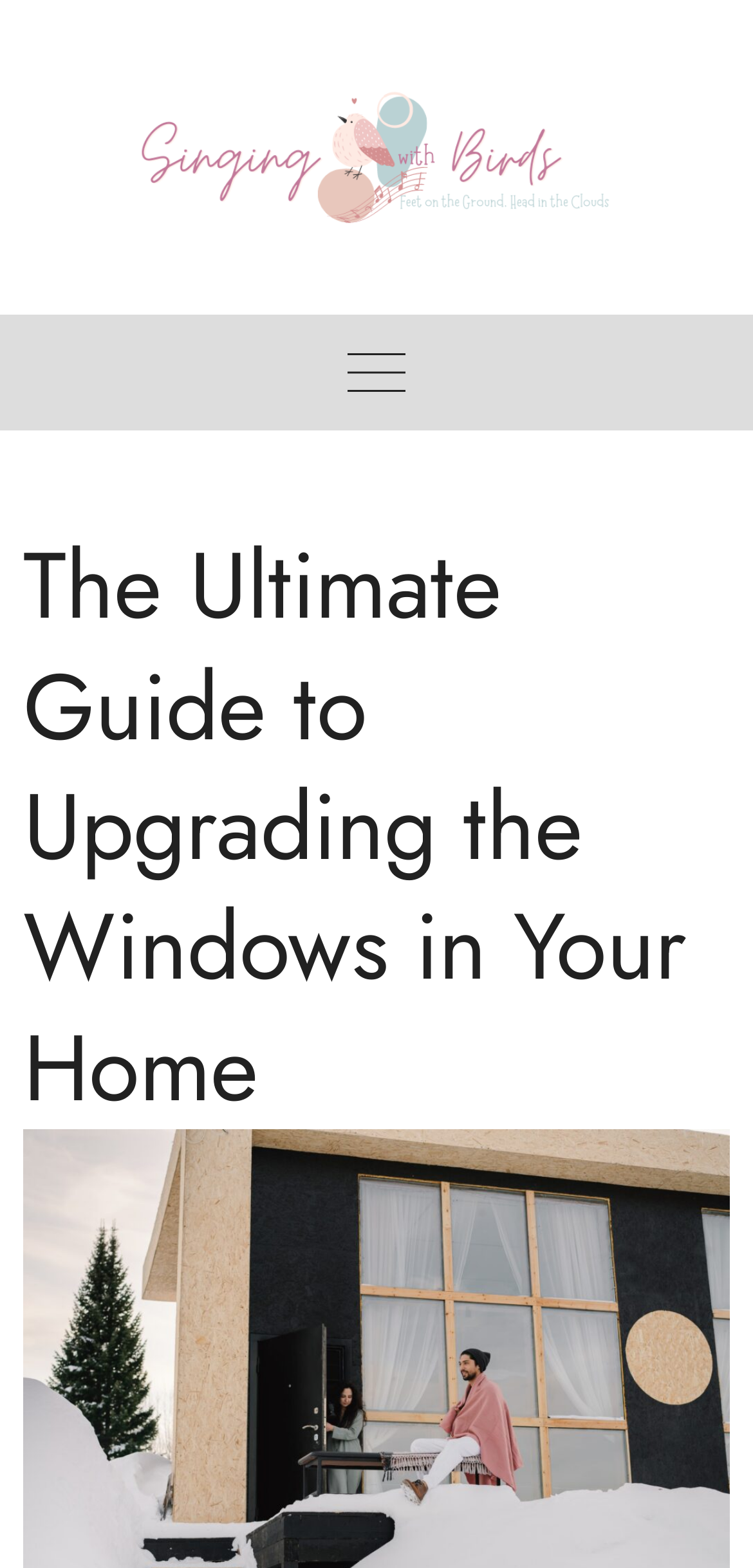Given the element description "alt="Singing With Birds"" in the screenshot, predict the bounding box coordinates of that UI element.

[0.031, 0.055, 0.969, 0.145]